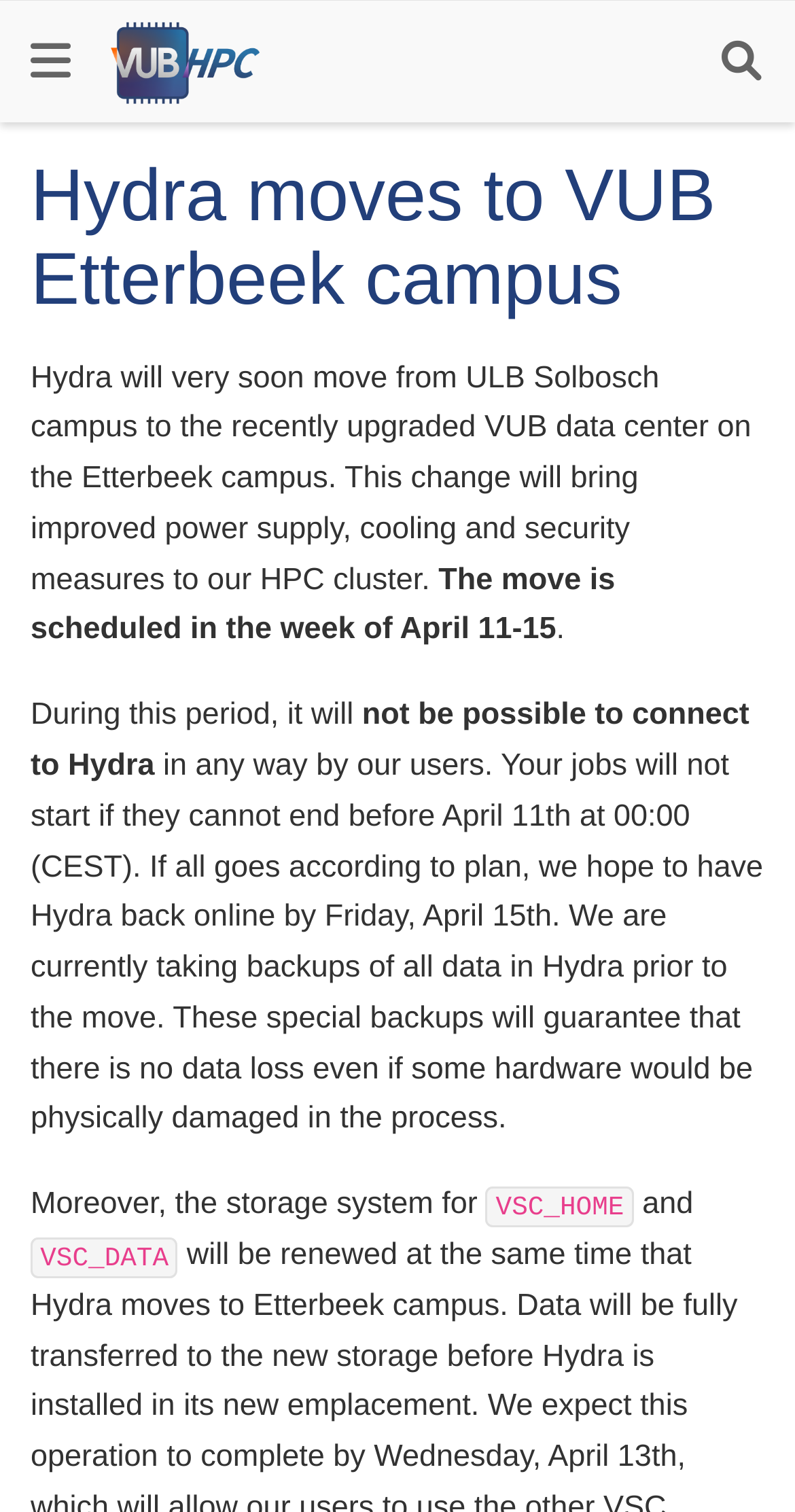What is being taken care of prior to the move?
Please use the visual content to give a single word or phrase answer.

Backups of all data